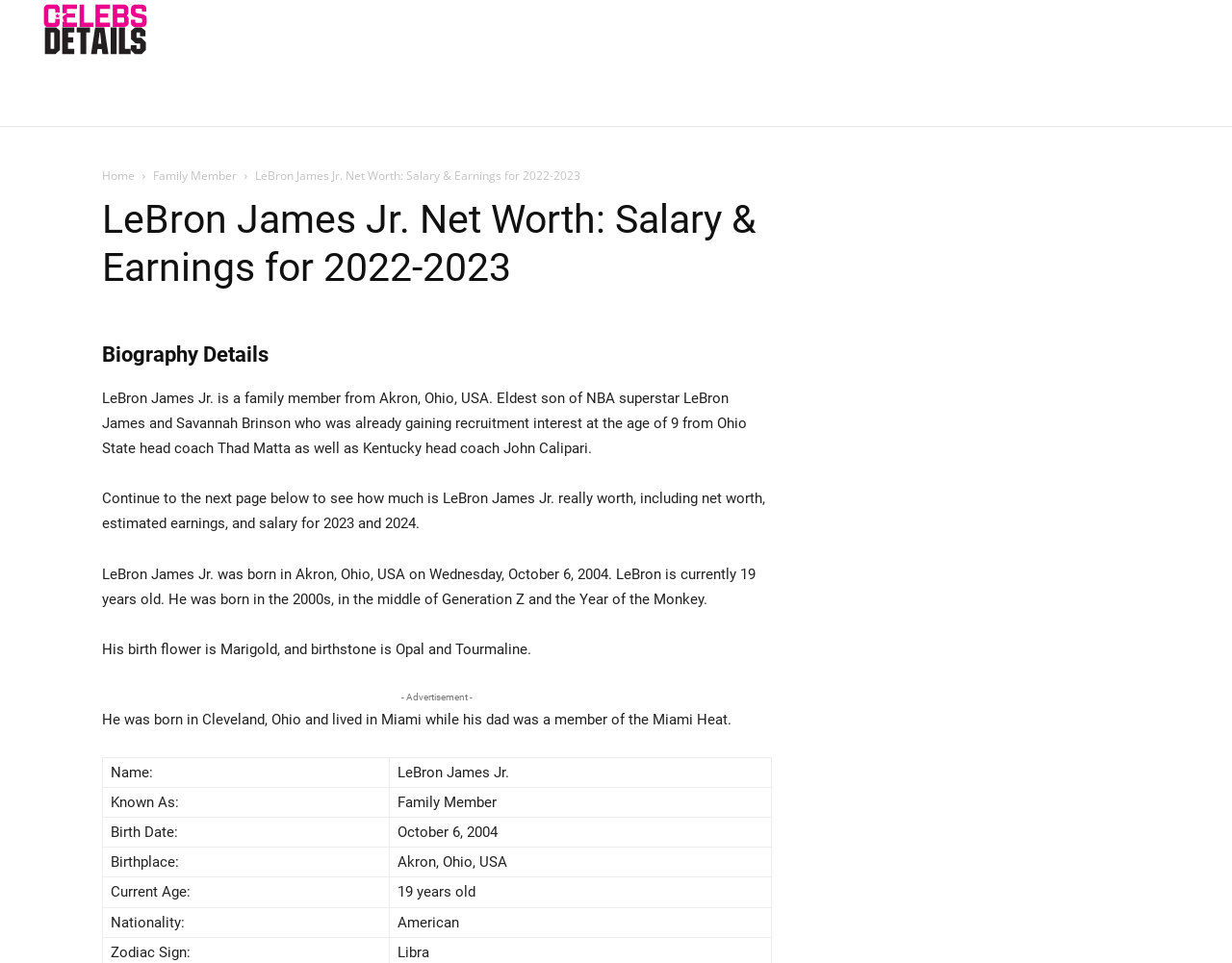Specify the bounding box coordinates of the element's area that should be clicked to execute the given instruction: "Click on the 'MORE' button". The coordinates should be four float numbers between 0 and 1, i.e., [left, top, right, bottom].

[0.489, 0.091, 0.52, 0.109]